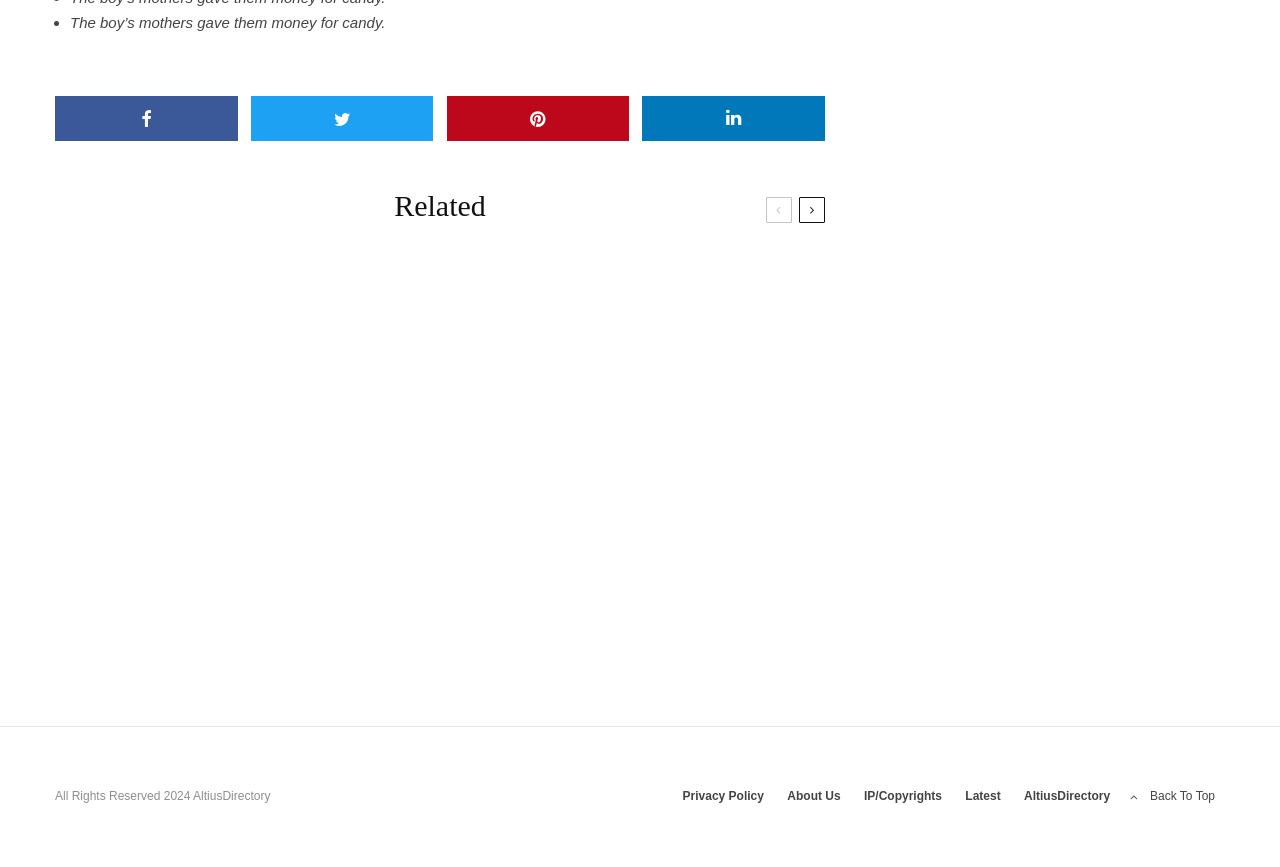How many social media sharing options are available?
Please provide a comprehensive answer to the question based on the webpage screenshot.

The webpage has three social media sharing options, namely 'Tweet', 'Pin', and 'Share', which suggests that users can share the content of the webpage on these three social media platforms.